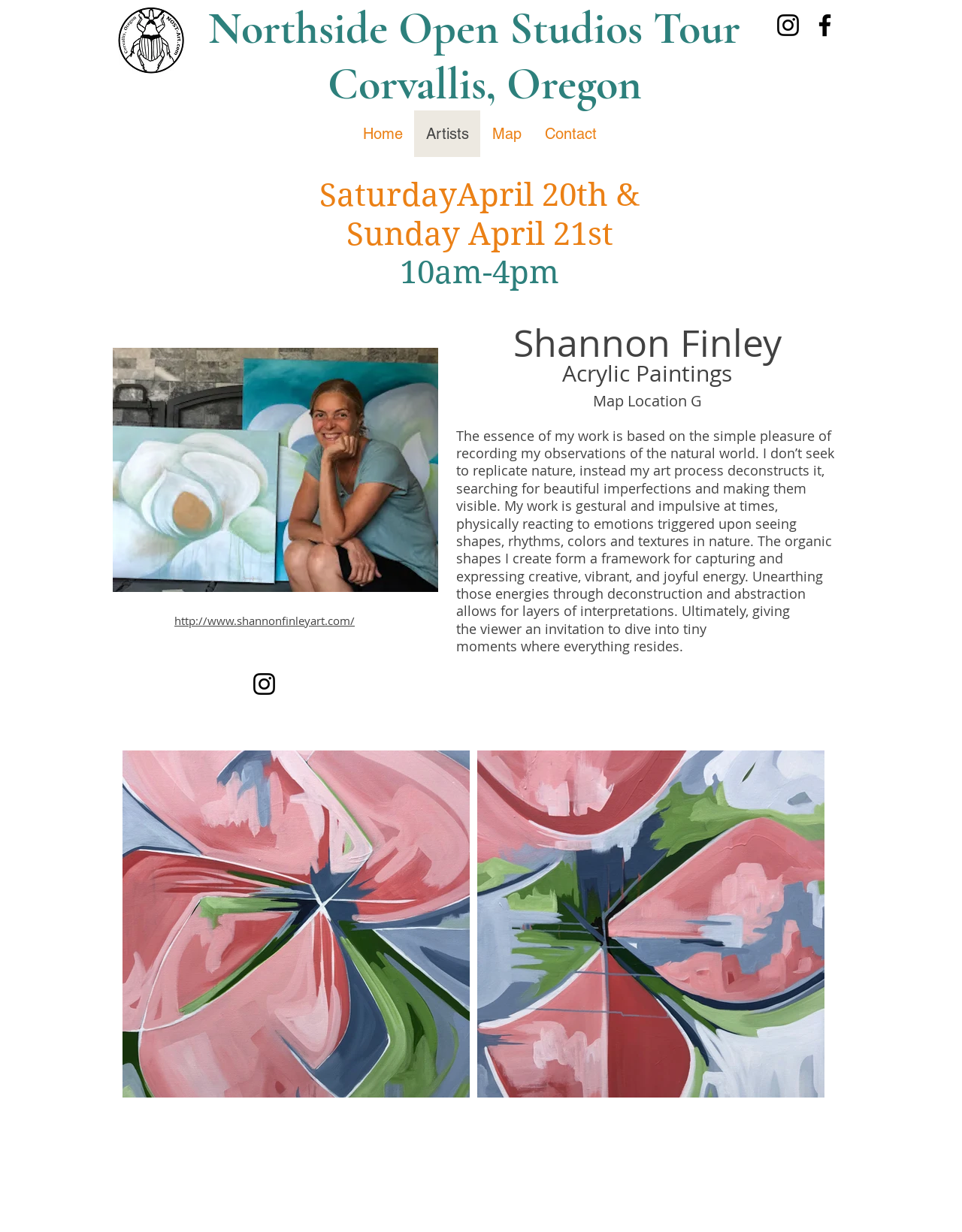What is the time of the event?
Using the visual information from the image, give a one-word or short-phrase answer.

10am-4pm